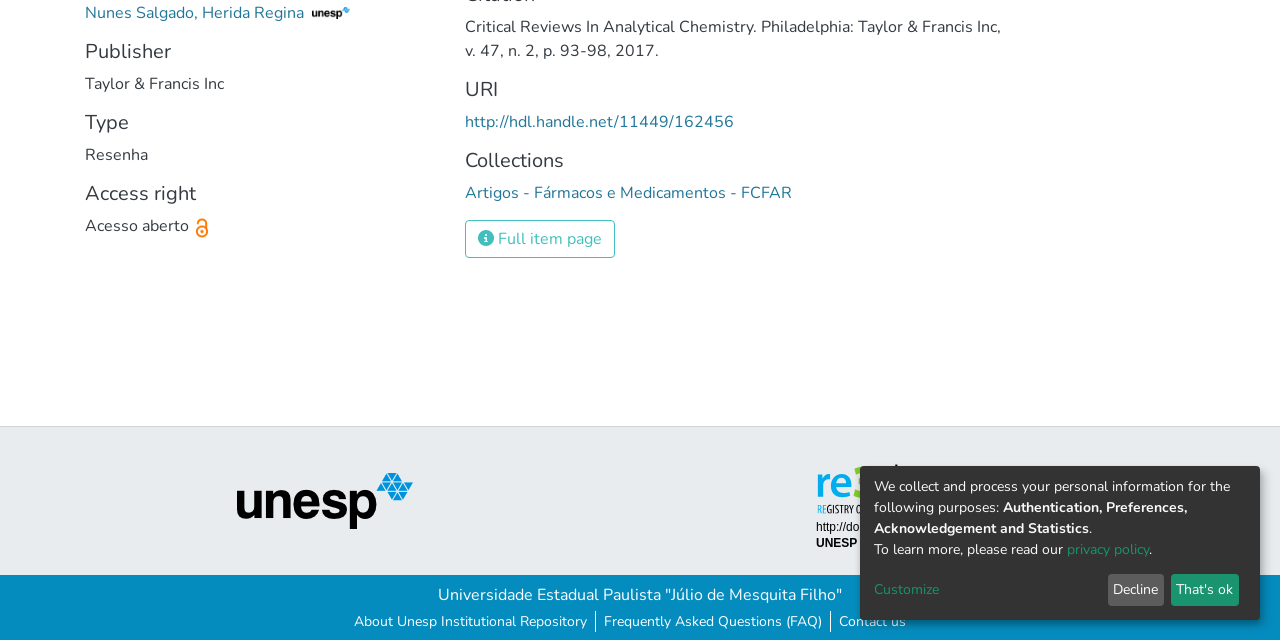Using the element description provided, determine the bounding box coordinates in the format (top-left x, top-left y, bottom-right x, bottom-right y). Ensure that all values are floating point numbers between 0 and 1. Element description: Frequently Asked Questions (FAQ)

[0.466, 0.955, 0.648, 0.988]